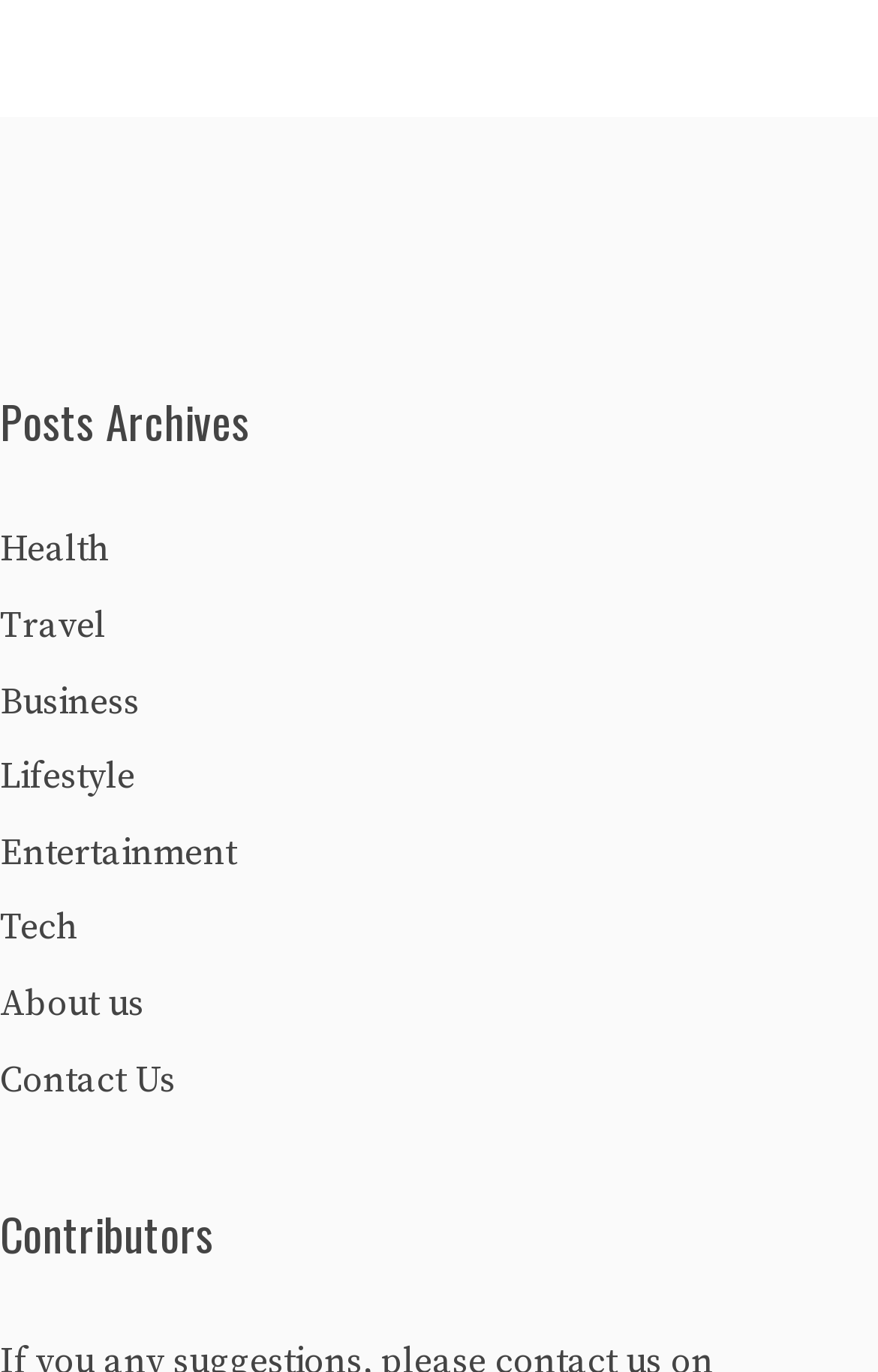Provide the bounding box coordinates for the area that should be clicked to complete the instruction: "View Health posts".

[0.0, 0.384, 0.126, 0.417]